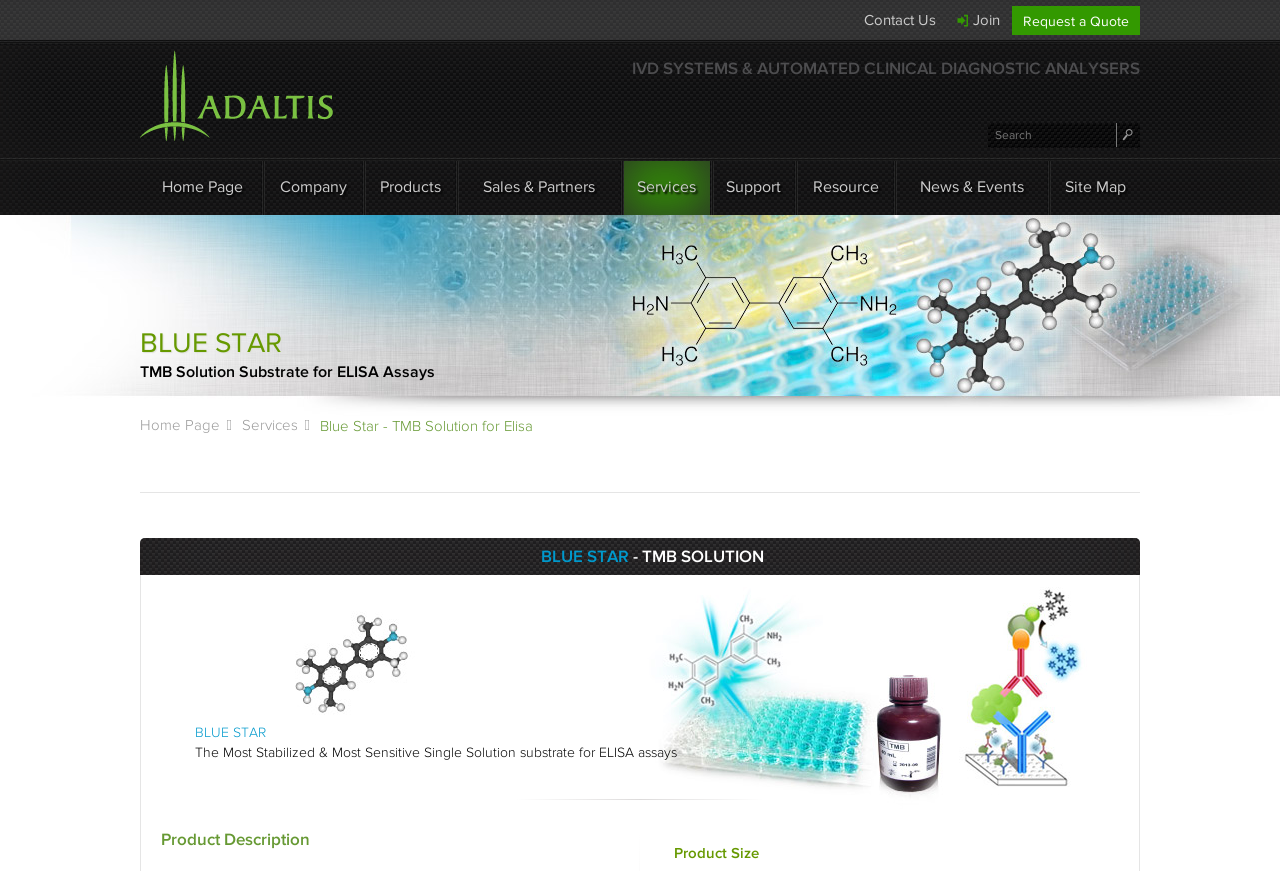What is the product name?
Give a thorough and detailed response to the question.

The product name can be found in the heading 'BLUE STAR' which is located in the middle of the webpage, and also in the heading 'BLUE STAR - TMB SOLUTION' which is located below it.